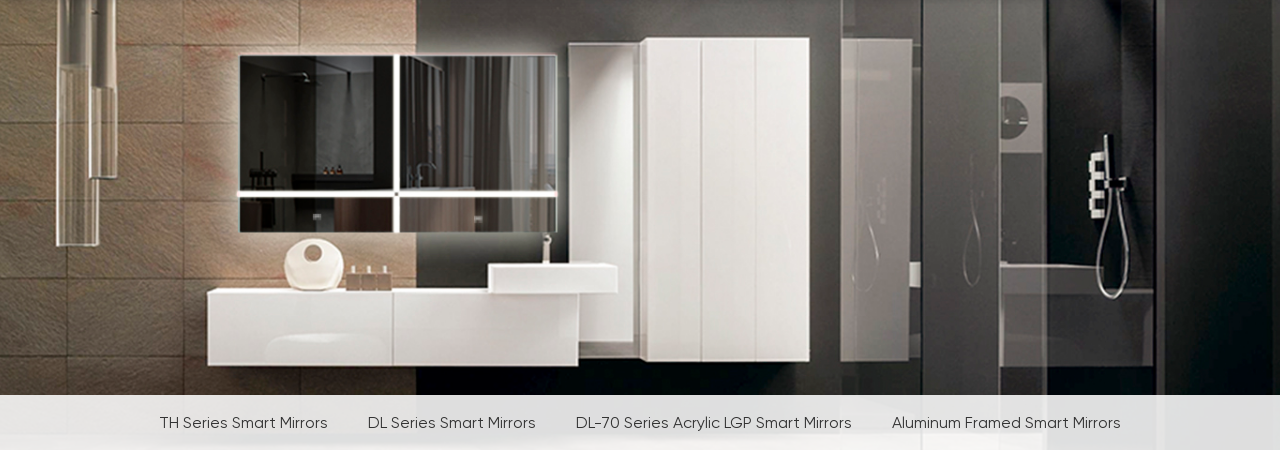What aesthetic is emphasized by the storage solutions?
Could you answer the question in a detailed manner, providing as much information as possible?

The caption describes the storage solutions as having a minimalist aesthetic, which means they are designed to be simple, clean, and uncluttered, emphasizing a contemporary design trend.